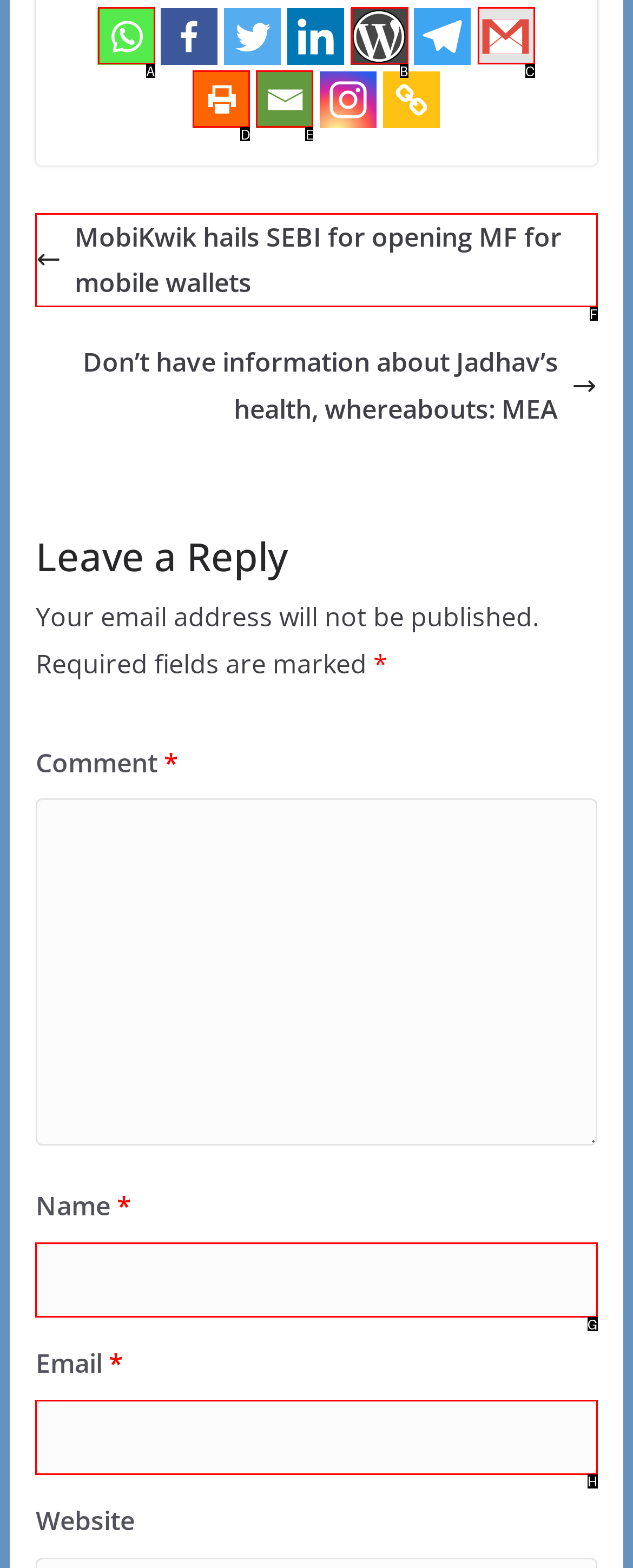From the provided options, which letter corresponds to the element described as: aria-label="Email" title="Email"
Answer with the letter only.

E